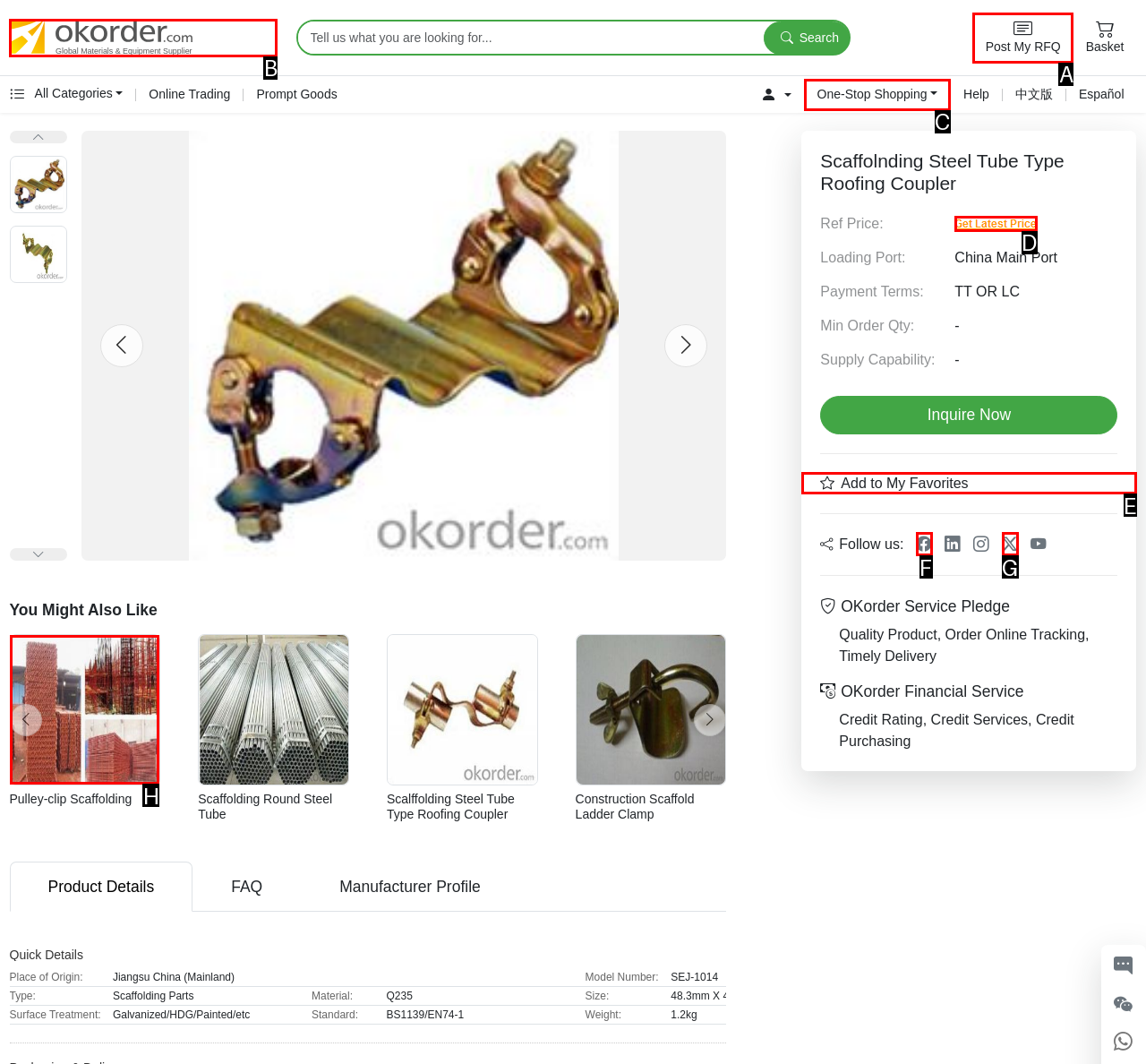Decide which UI element to click to accomplish the task: View similar products
Respond with the corresponding option letter.

H